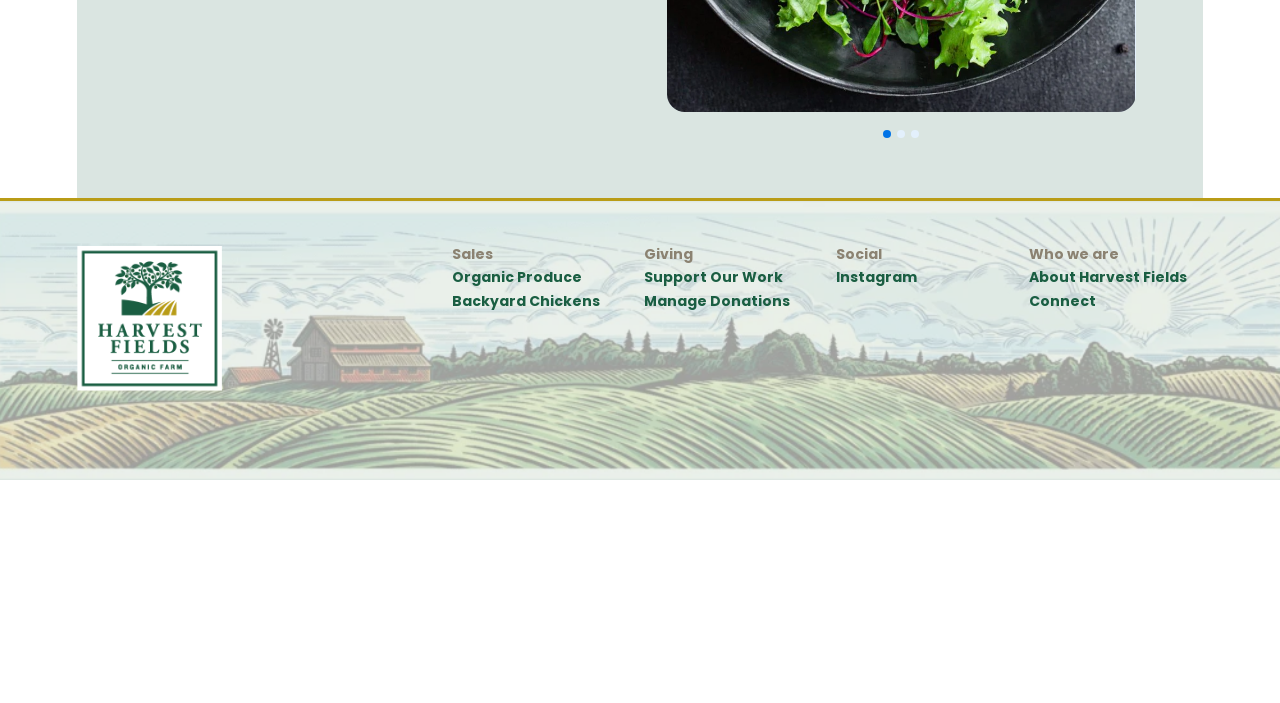Identify the coordinates of the bounding box for the element described below: "About Harvest Fields". Return the coordinates as four float numbers between 0 and 1: [left, top, right, bottom].

[0.798, 0.37, 0.945, 0.405]